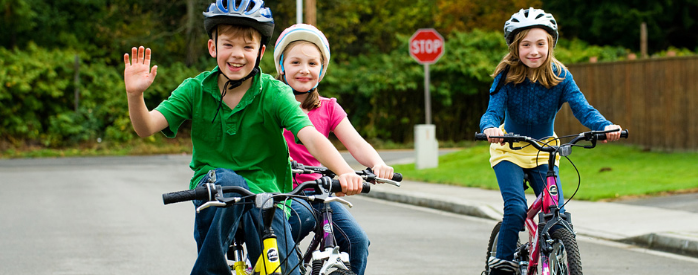Offer an in-depth caption that covers the entire scene depicted in the image.

The image captures a joyful scene of three children riding bicycles on a suburban street, embodying the spirit of outdoor fun and camaraderie. The boy in the foreground, wearing a green shirt and a helmet, enthusiastically waves to the camera, showcasing a bright smile that reflects his excitement. Next to him, a girl in a pink shirt and a white helmet exudes happiness, while a third girl dressed in a blue sweater and helmet follows behind, contributing to the cheerful atmosphere. The backdrop features a stop sign and lush greenery, emphasizing a safe and friendly neighborhood environment perfect for biking. This image resonates with themes of community and active lifestyles, inviting viewers to explore bike rides in Indiana and the surrounding areas, aligning with the promotion of outdoor events like the upcoming "Tour de Darke."